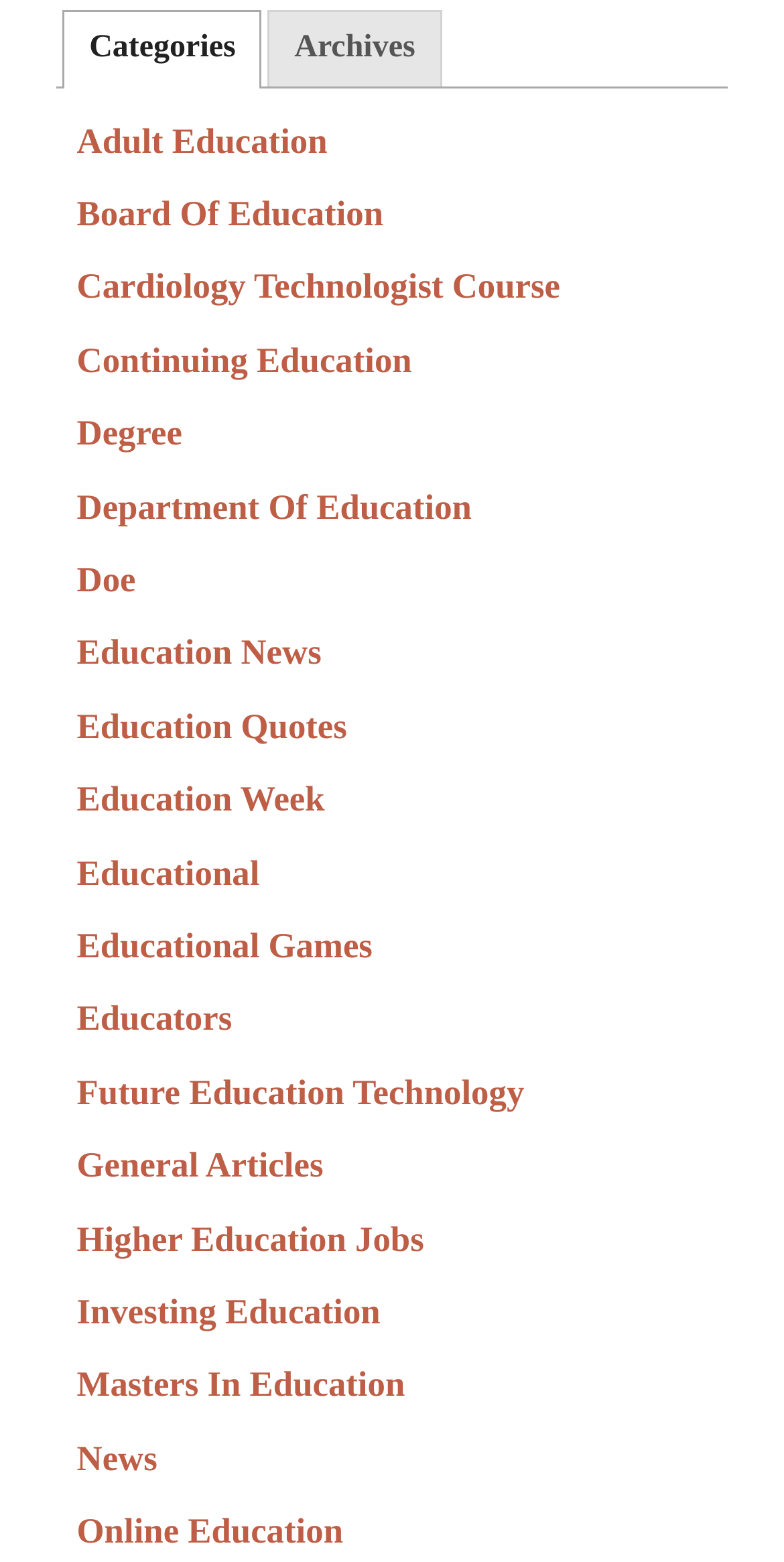Specify the bounding box coordinates of the element's region that should be clicked to achieve the following instruction: "check recent posts". The bounding box coordinates consist of four float numbers between 0 and 1, in the format [left, top, right, bottom].

None